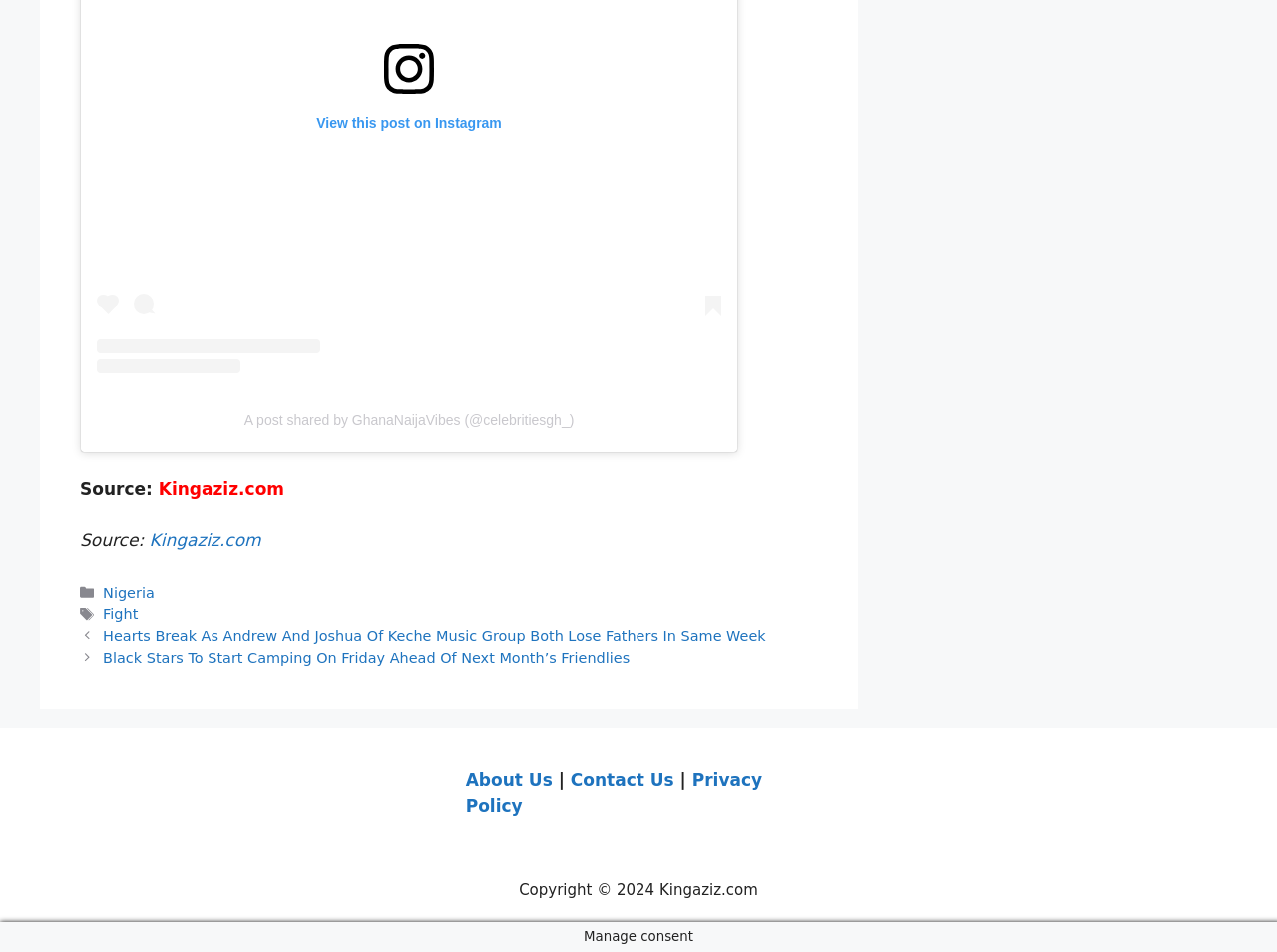Please find the bounding box coordinates of the element's region to be clicked to carry out this instruction: "Read posts categorized as Nigeria".

[0.081, 0.614, 0.121, 0.631]